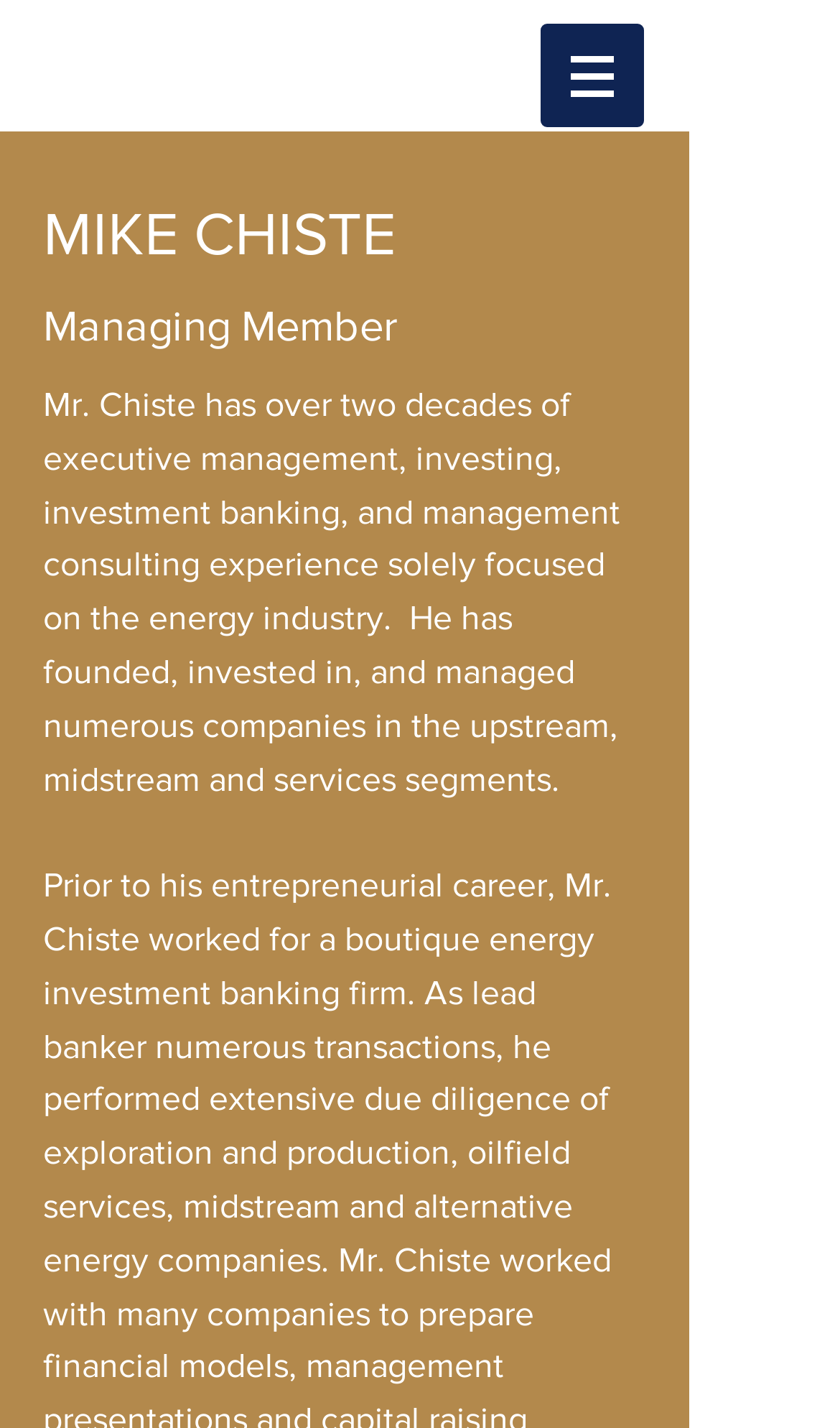Using the image as a reference, answer the following question in as much detail as possible:
How many decades of experience does Mike Chiste have?

According to the webpage, Mike Chiste has 'over two decades of executive management, investing, investment banking, and management consulting experience solely focused on the energy industry' as mentioned in the StaticText element with bounding box coordinates [0.051, 0.27, 0.738, 0.445].